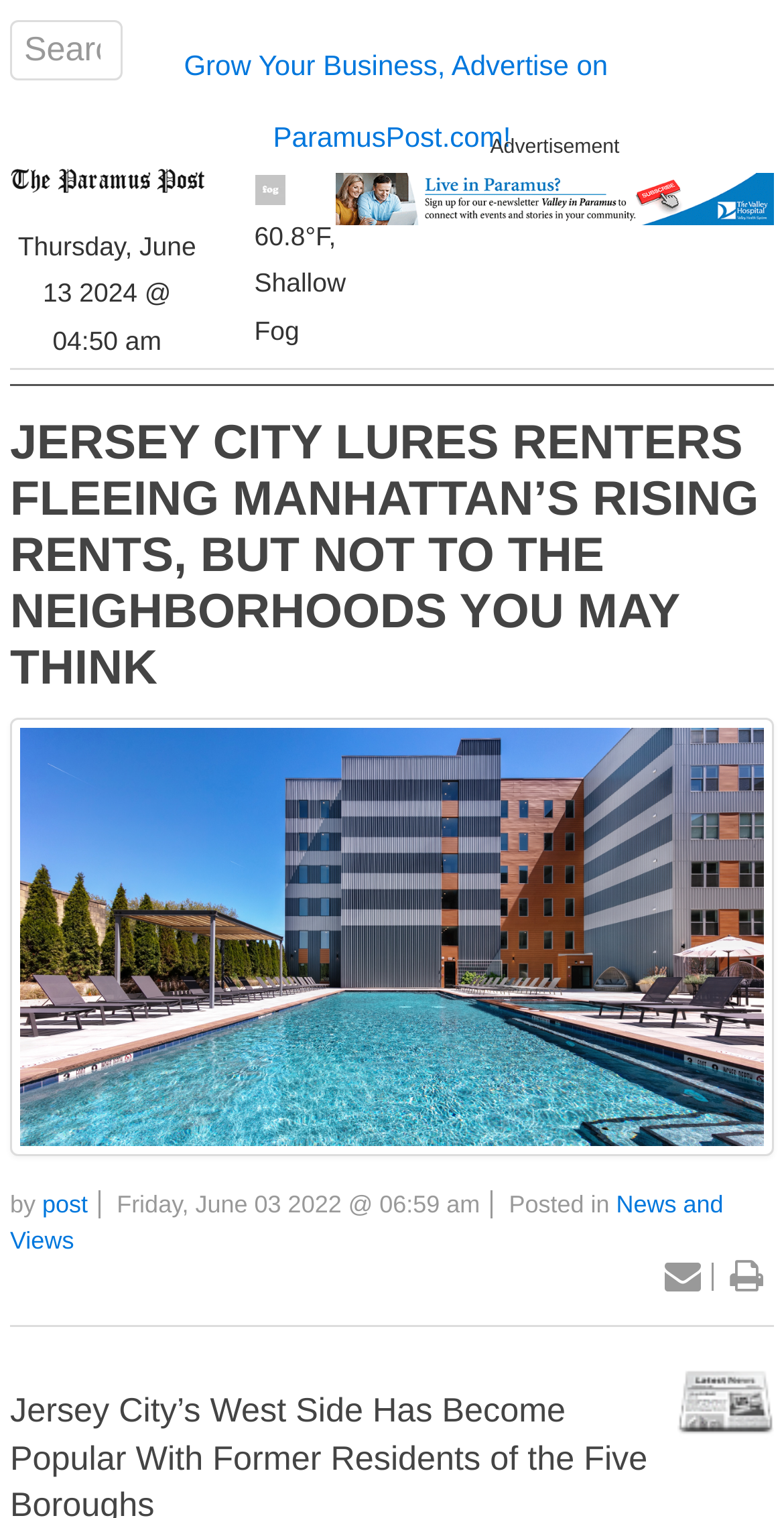Based on the provided description, "name="query" placeholder="Search"", find the bounding box of the corresponding UI element in the screenshot.

[0.013, 0.013, 0.156, 0.053]